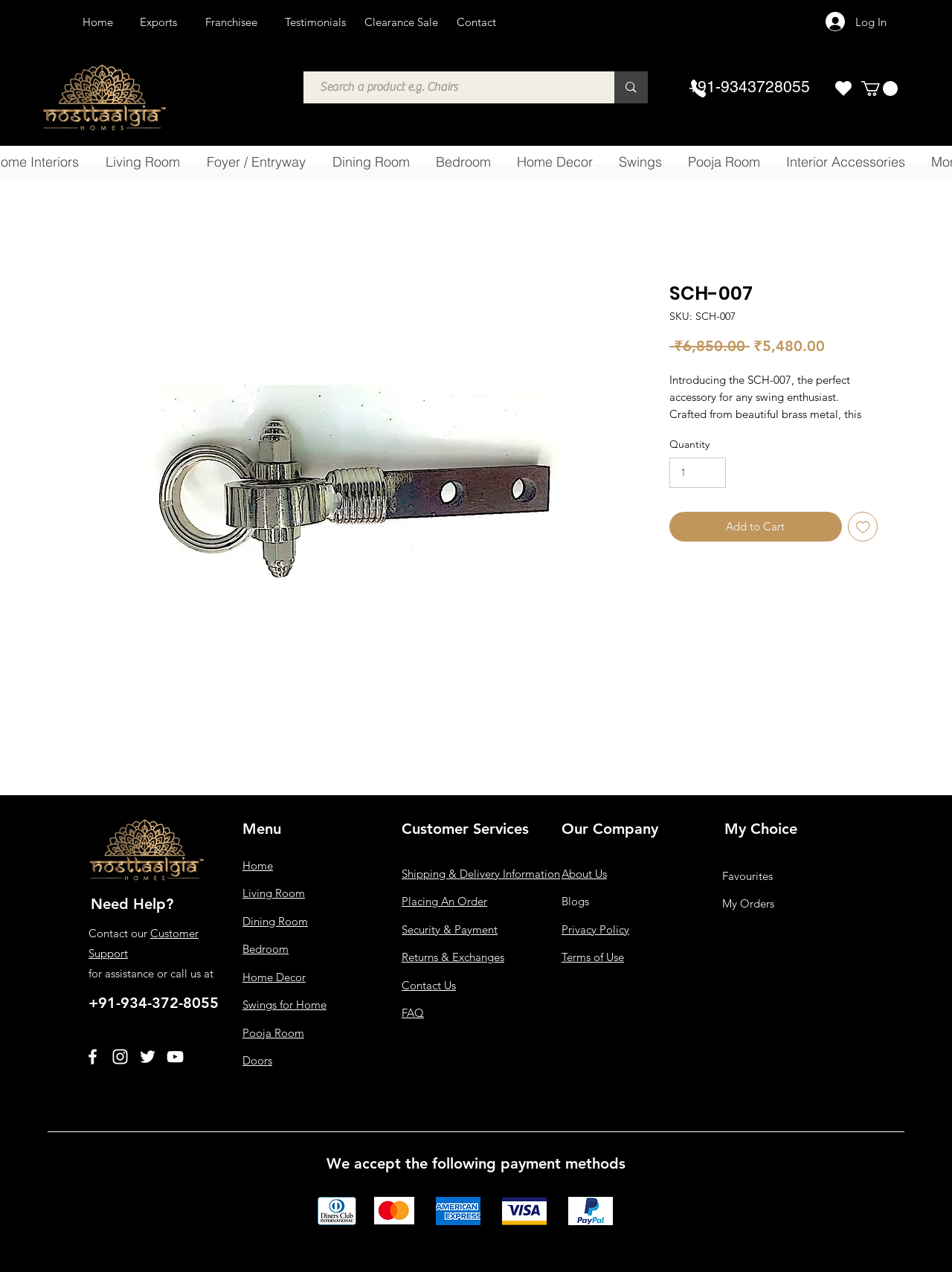Specify the bounding box coordinates (top-left x, top-left y, bottom-right x, bottom-right y) of the UI element in the screenshot that matches this description: aria-label="Twitter"

[0.145, 0.823, 0.166, 0.839]